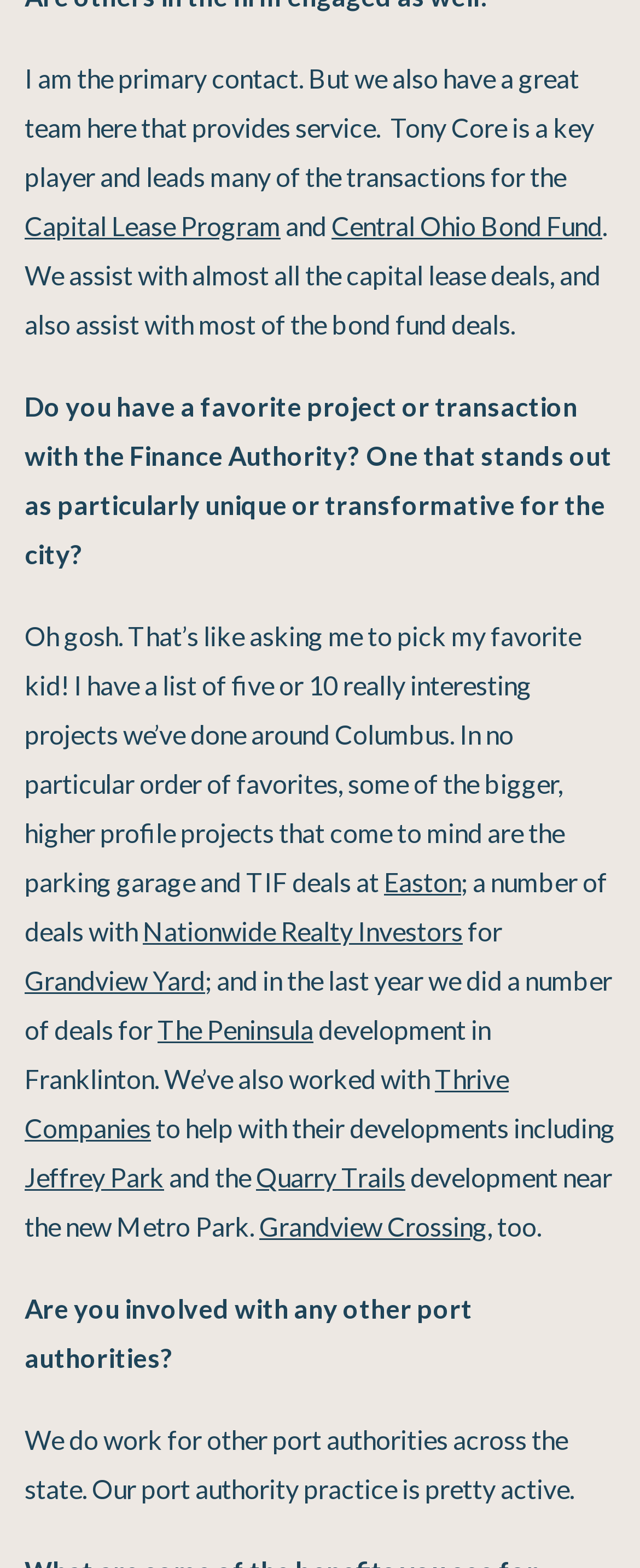Answer the question using only a single word or phrase: 
What is the name of the development near the new Metro Park?

Quarry Trails